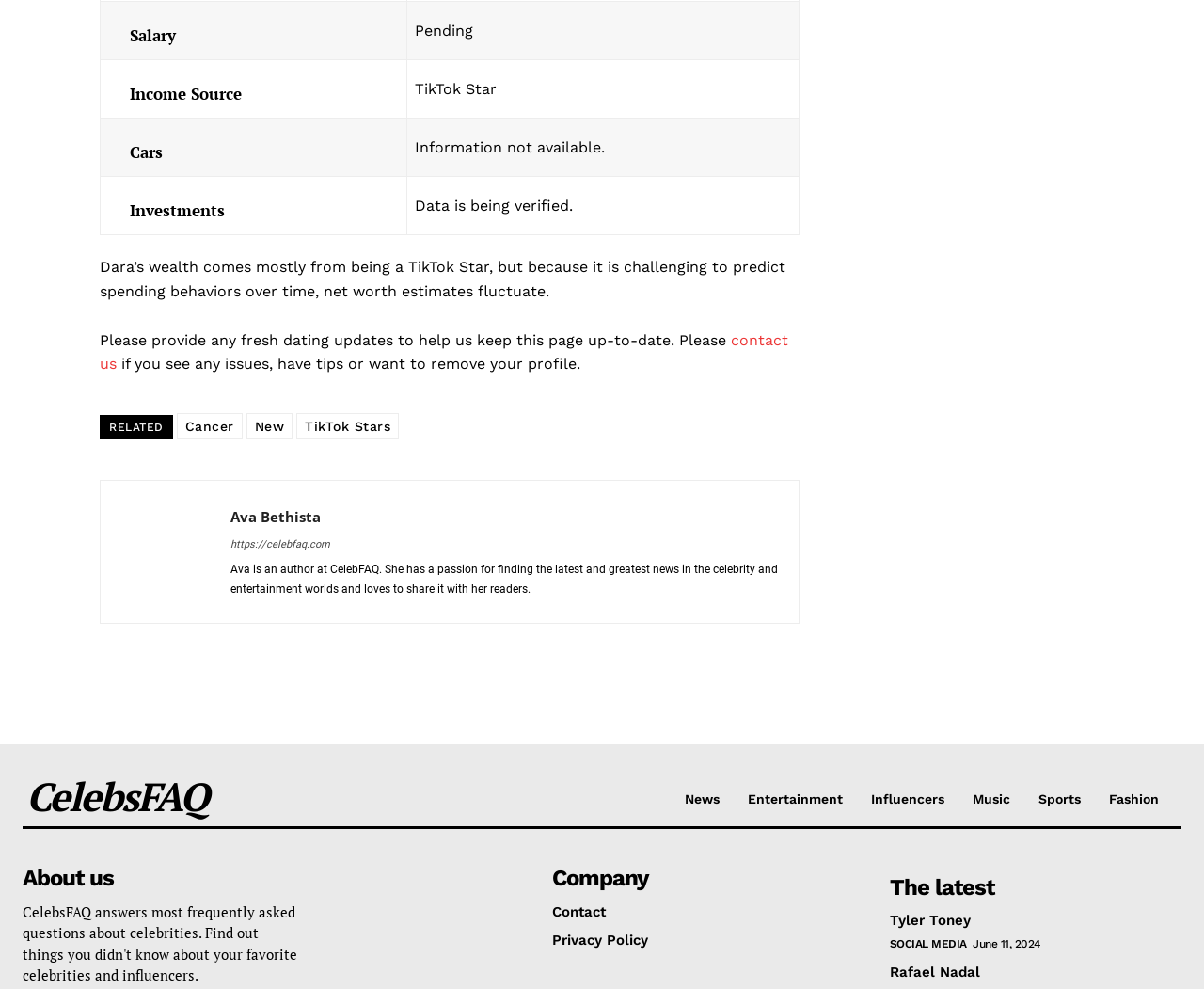Identify the coordinates of the bounding box for the element that must be clicked to accomplish the instruction: "Learn about Rafael Nadal".

[0.739, 0.974, 0.814, 0.991]